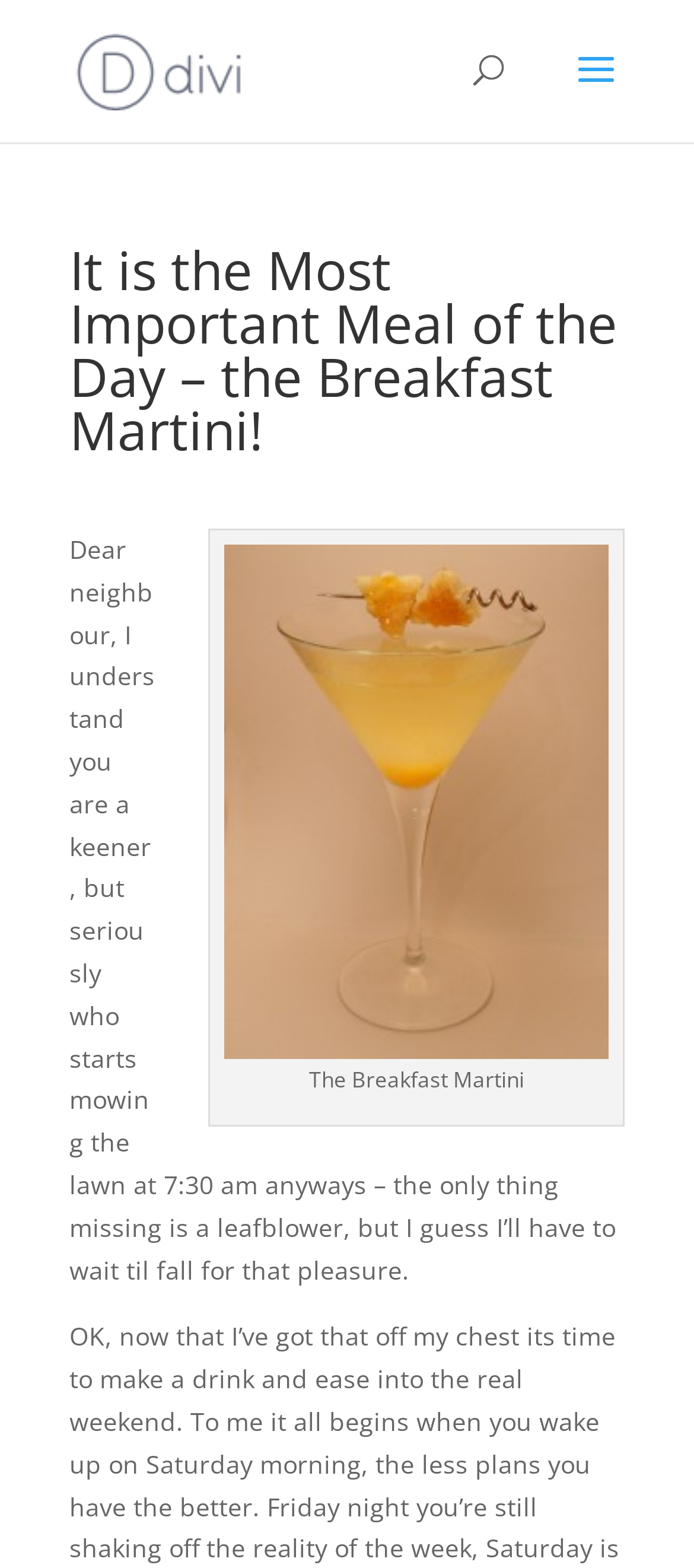What is the purpose of the image?
Using the visual information from the image, give a one-word or short-phrase answer.

To illustrate the Breakfast Martini